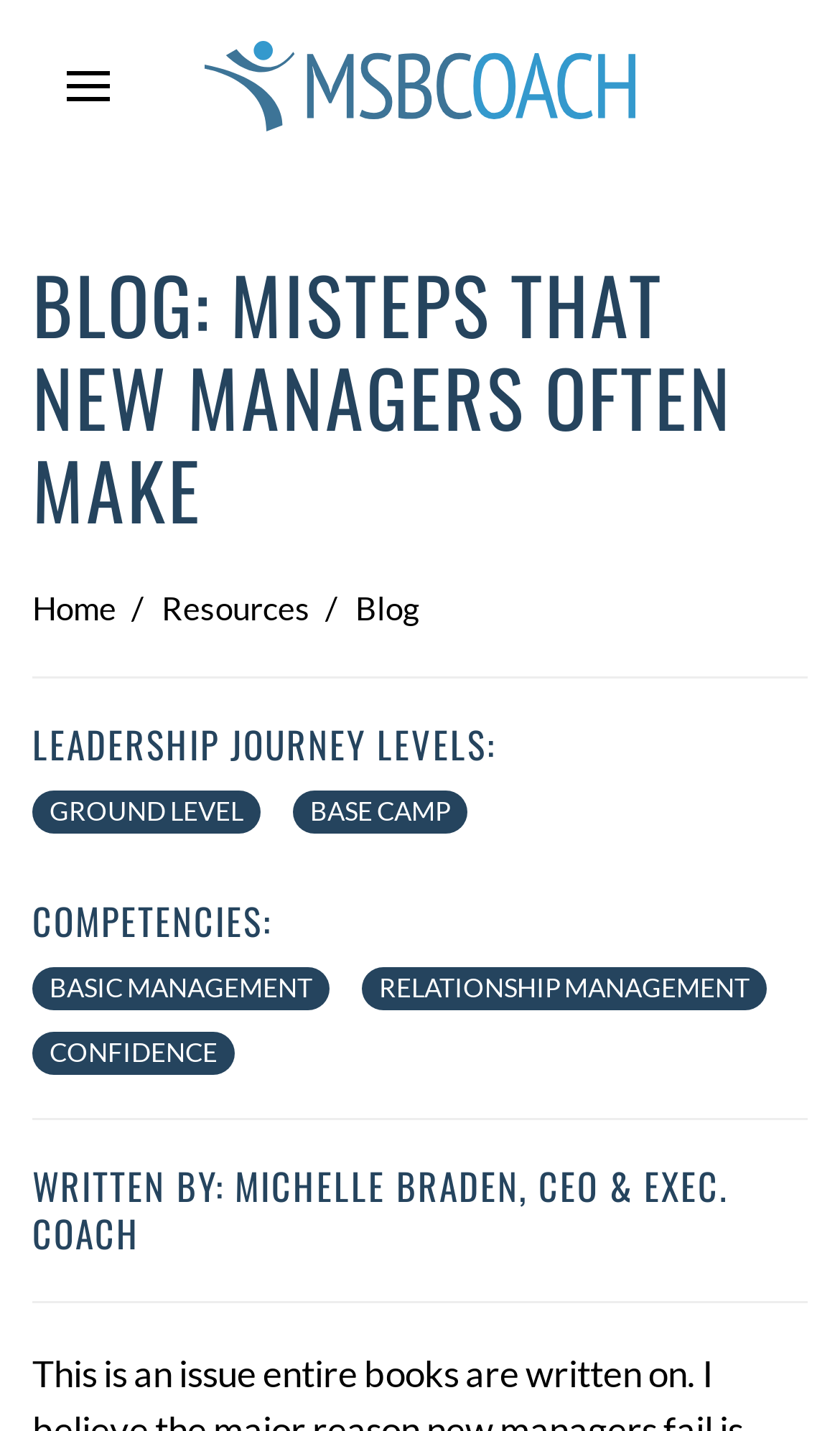Refer to the image and offer a detailed explanation in response to the question: What are the three levels of leadership journey?

The answer can be found in the section 'LEADERSHIP JOURNEY LEVELS:' which lists the three levels as links: 'GROUND LEVEL' and 'BASE CAMP'.